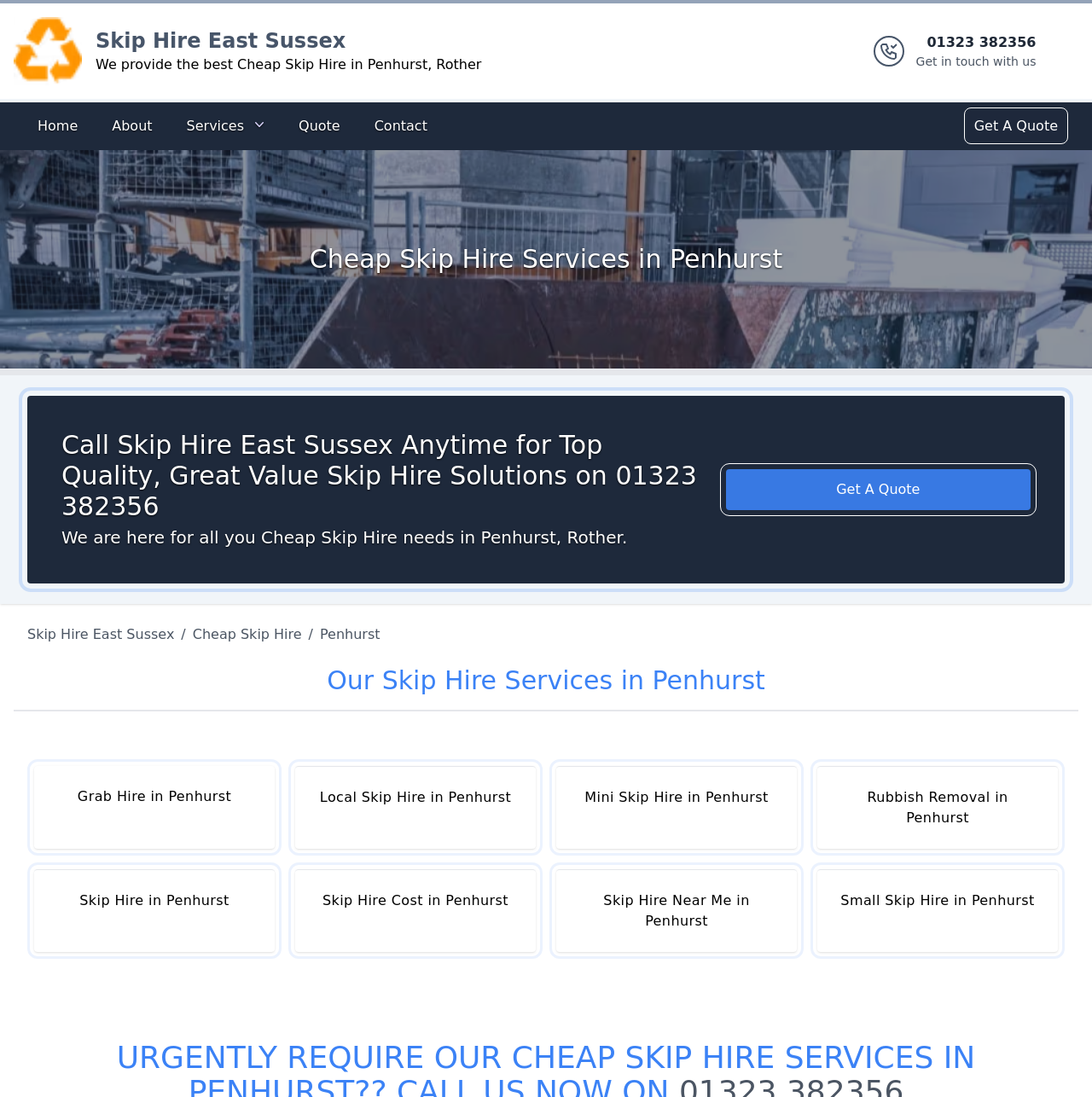Locate the bounding box coordinates of the clickable area to execute the instruction: "Get in touch with us using the phone number". Provide the coordinates as four float numbers between 0 and 1, represented as [left, top, right, bottom].

[0.839, 0.03, 0.949, 0.064]